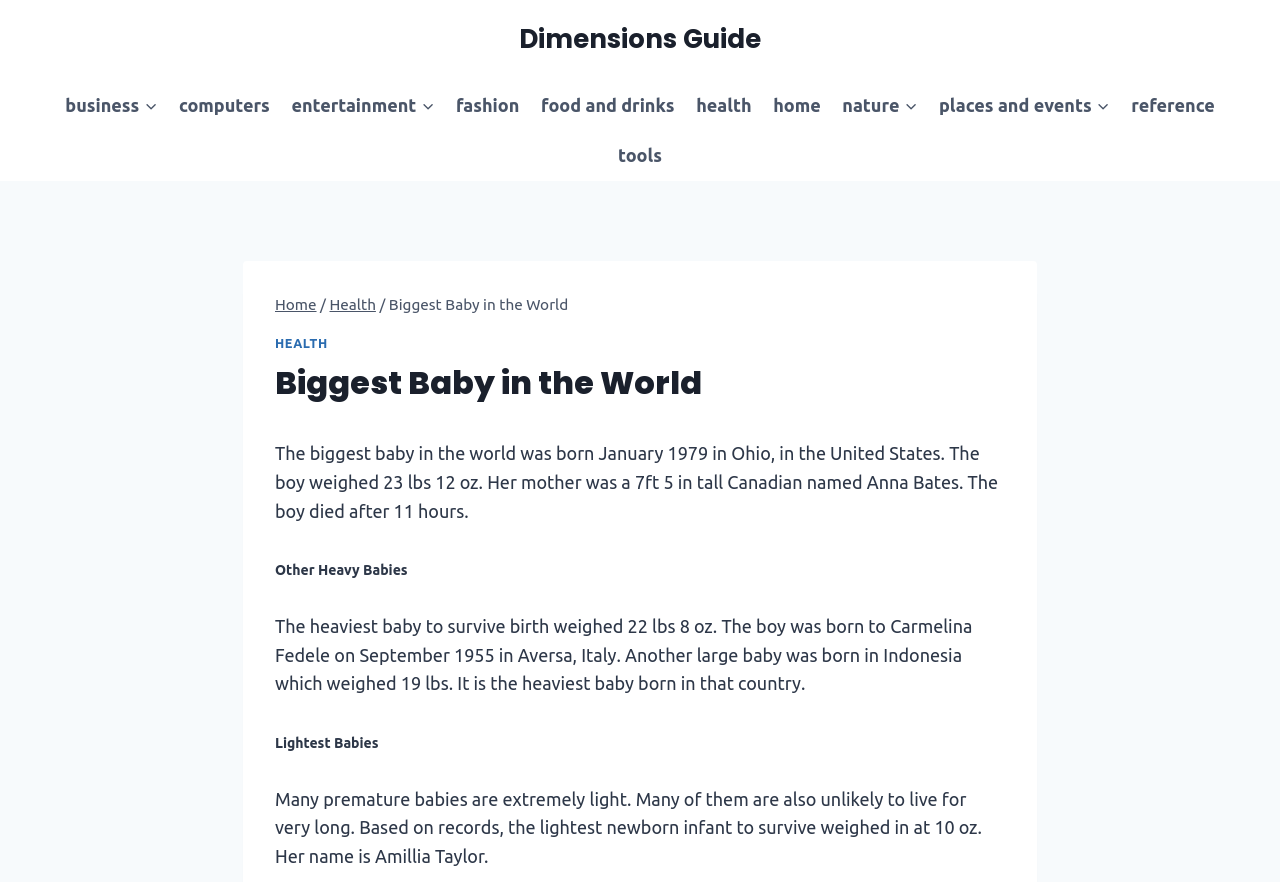Identify the bounding box for the UI element specified in this description: "Food and Drinks". The coordinates must be four float numbers between 0 and 1, formatted as [left, top, right, bottom].

[0.414, 0.091, 0.535, 0.148]